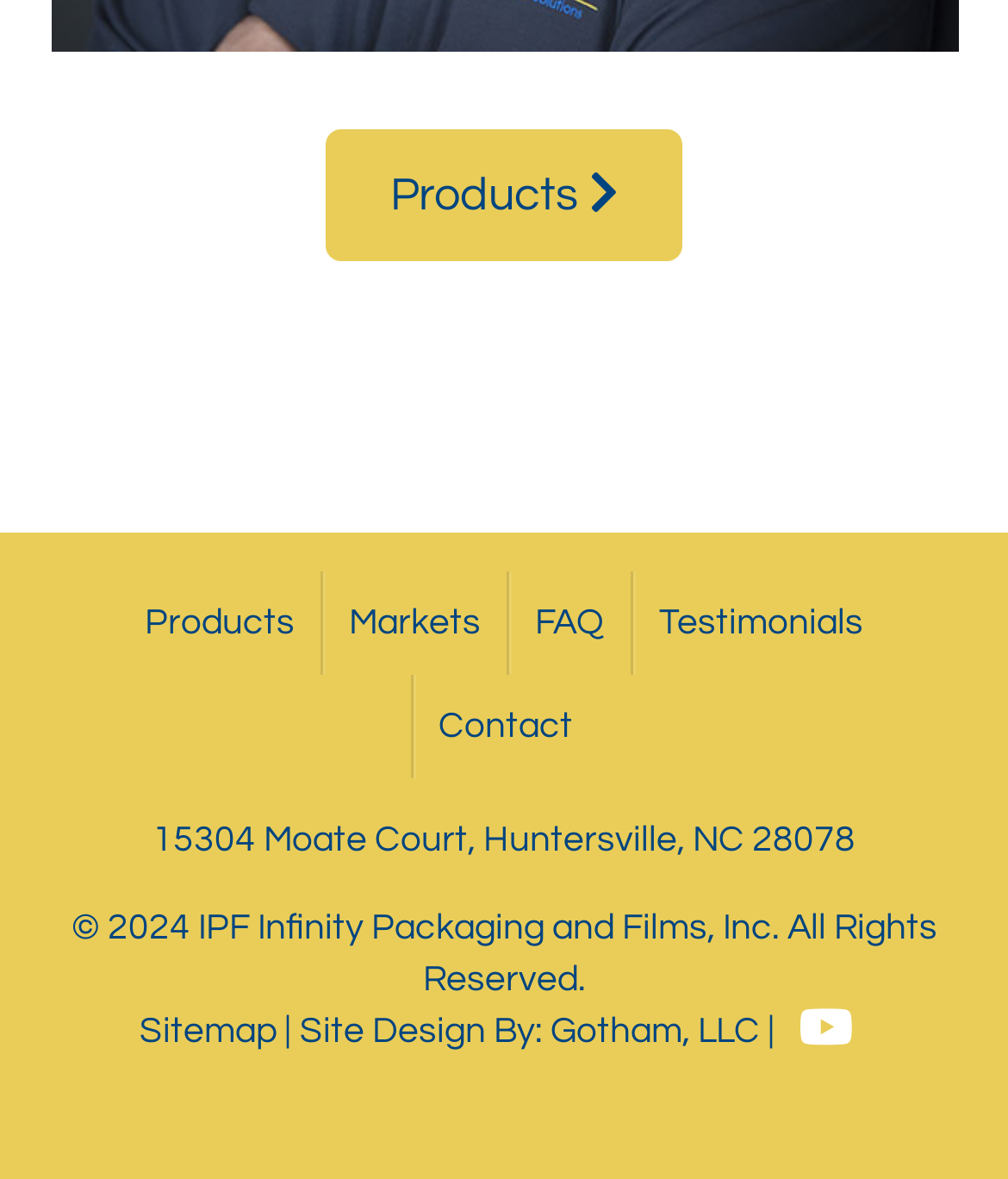Respond with a single word or phrase to the following question:
What is the purpose of the 'Products' link?

To view products